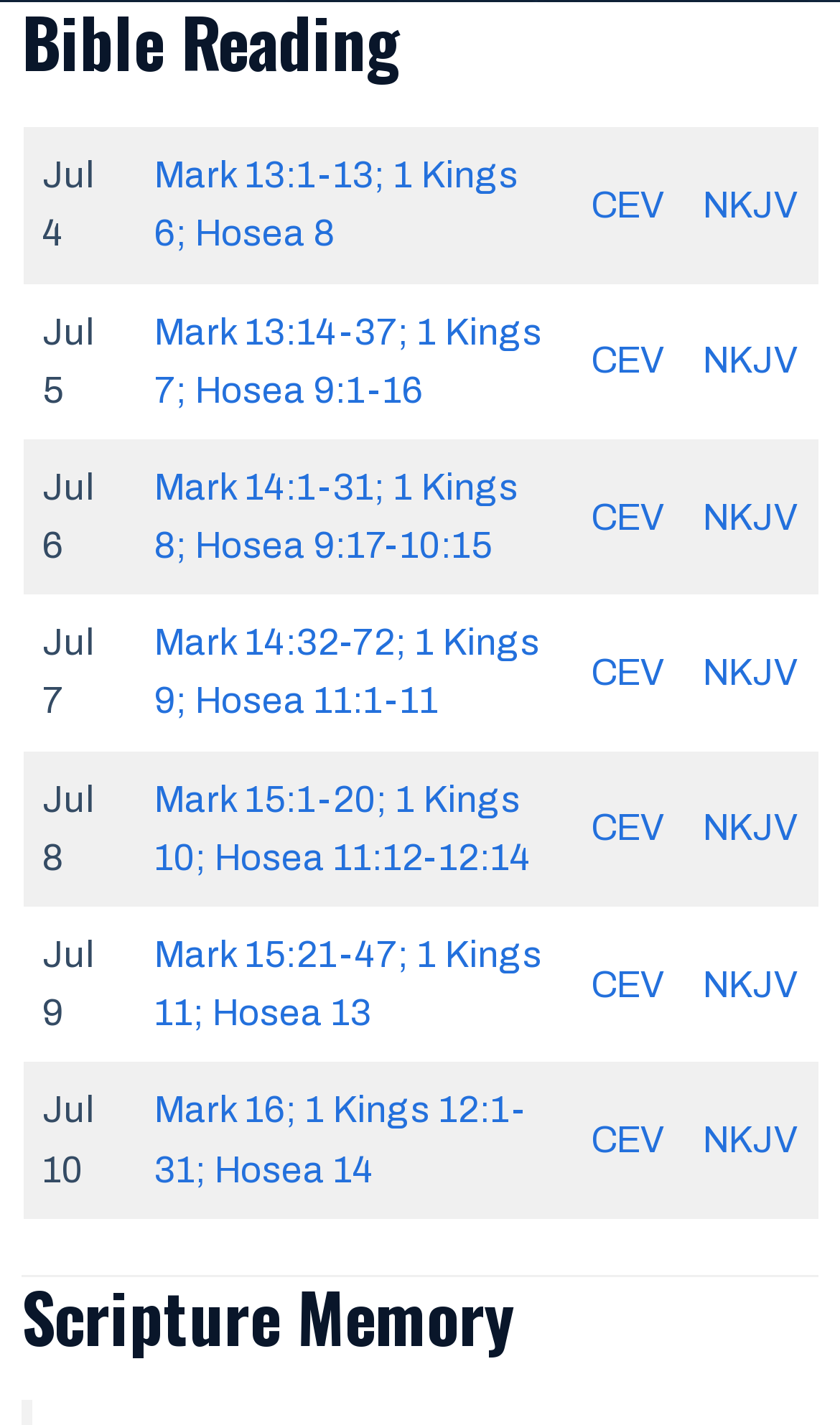Identify the bounding box coordinates for the UI element described by the following text: "CEV". Provide the coordinates as four float numbers between 0 and 1, in the format [left, top, right, bottom].

[0.704, 0.786, 0.791, 0.815]